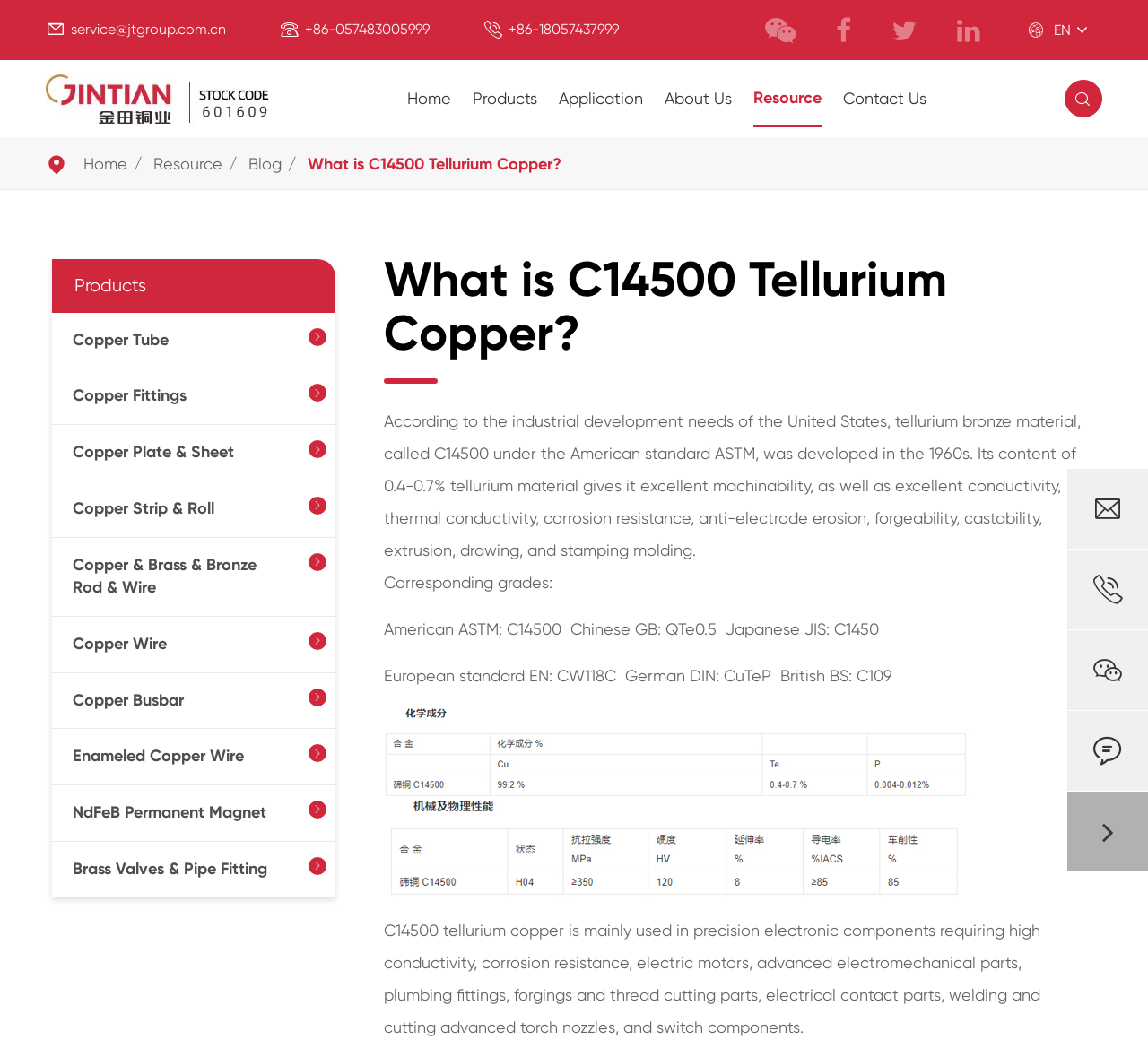Locate and provide the bounding box coordinates for the HTML element that matches this description: "Enameled Copper Wire".

[0.045, 0.69, 0.261, 0.742]